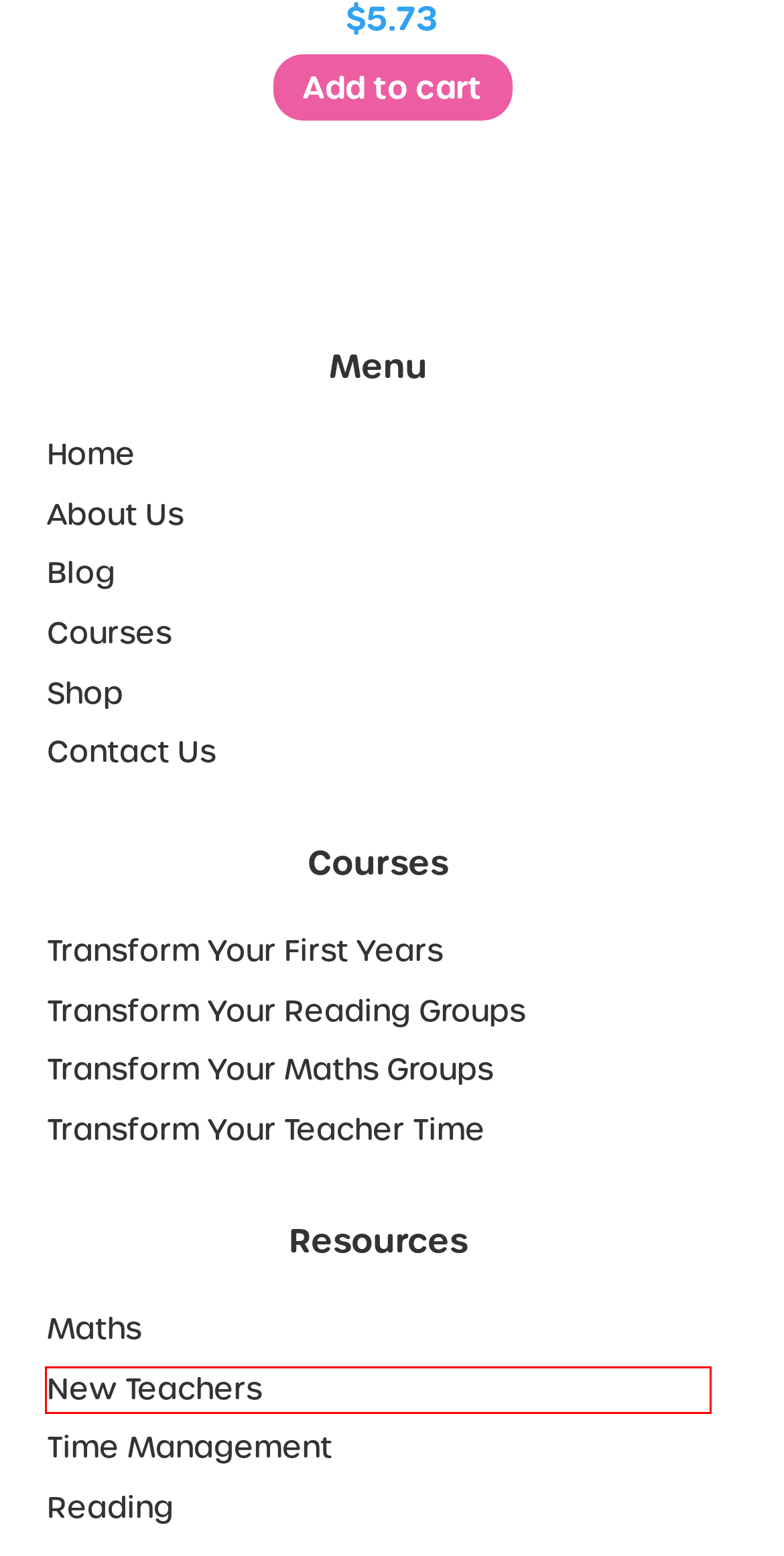View the screenshot of the webpage containing a red bounding box around a UI element. Select the most fitting webpage description for the new page shown after the element in the red bounding box is clicked. Here are the candidates:
A. Transform Your Teacher Time
B. Home
C. Courses
D. TYFY Membership Access All Year
E. New Teachers
F. About Us: Two Aussie Teachers And New Teacher Mentors
G. Reading
H. Amazing Teaching Strategies And Ideas For Primary Teachers

E